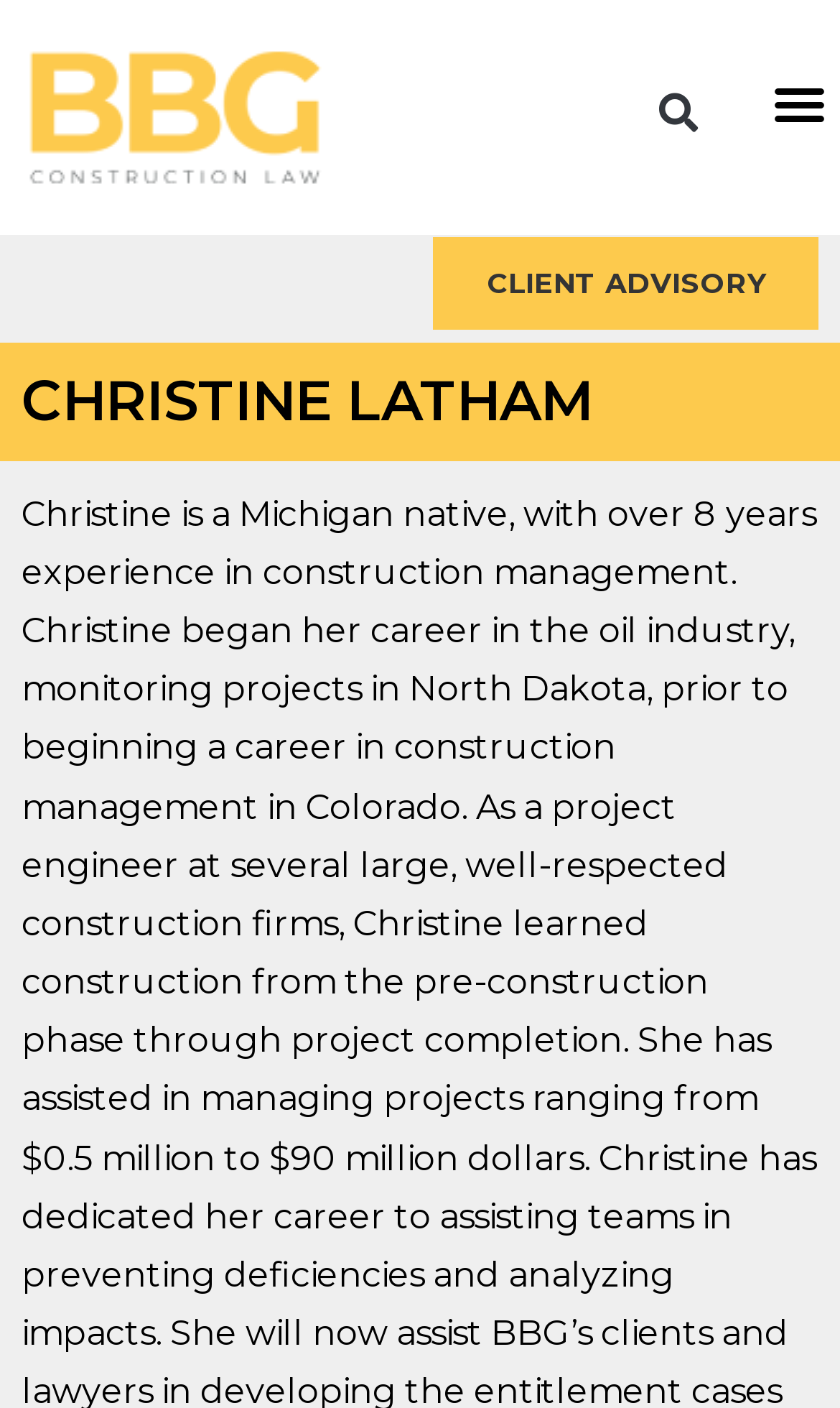What is the logo on the top left? Please answer the question using a single word or phrase based on the image.

BBG Logo